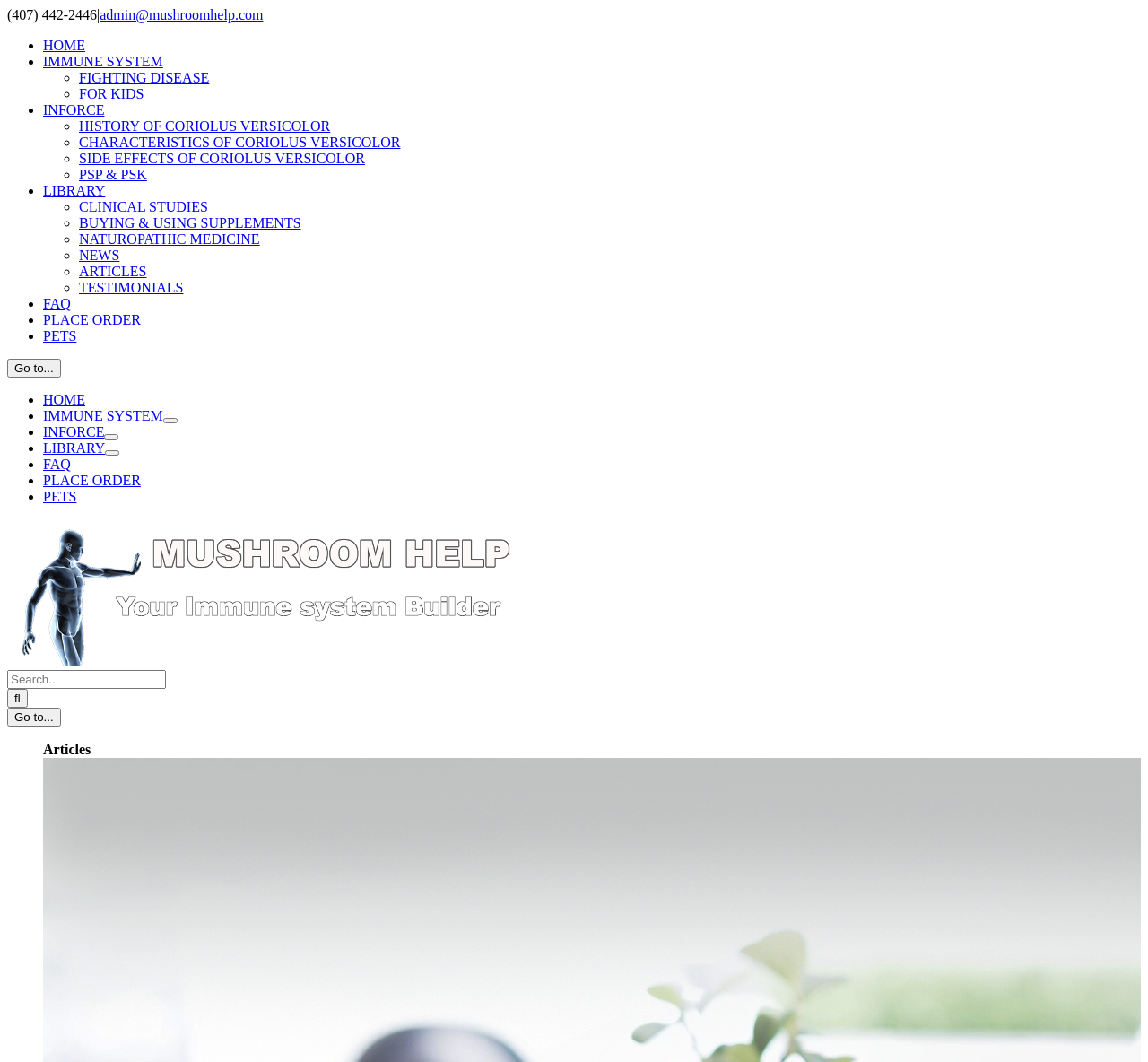Identify the bounding box coordinates of the element that should be clicked to fulfill this task: "Search for something". The coordinates should be provided as four float numbers between 0 and 1, i.e., [left, top, right, bottom].

[0.006, 0.631, 0.145, 0.649]